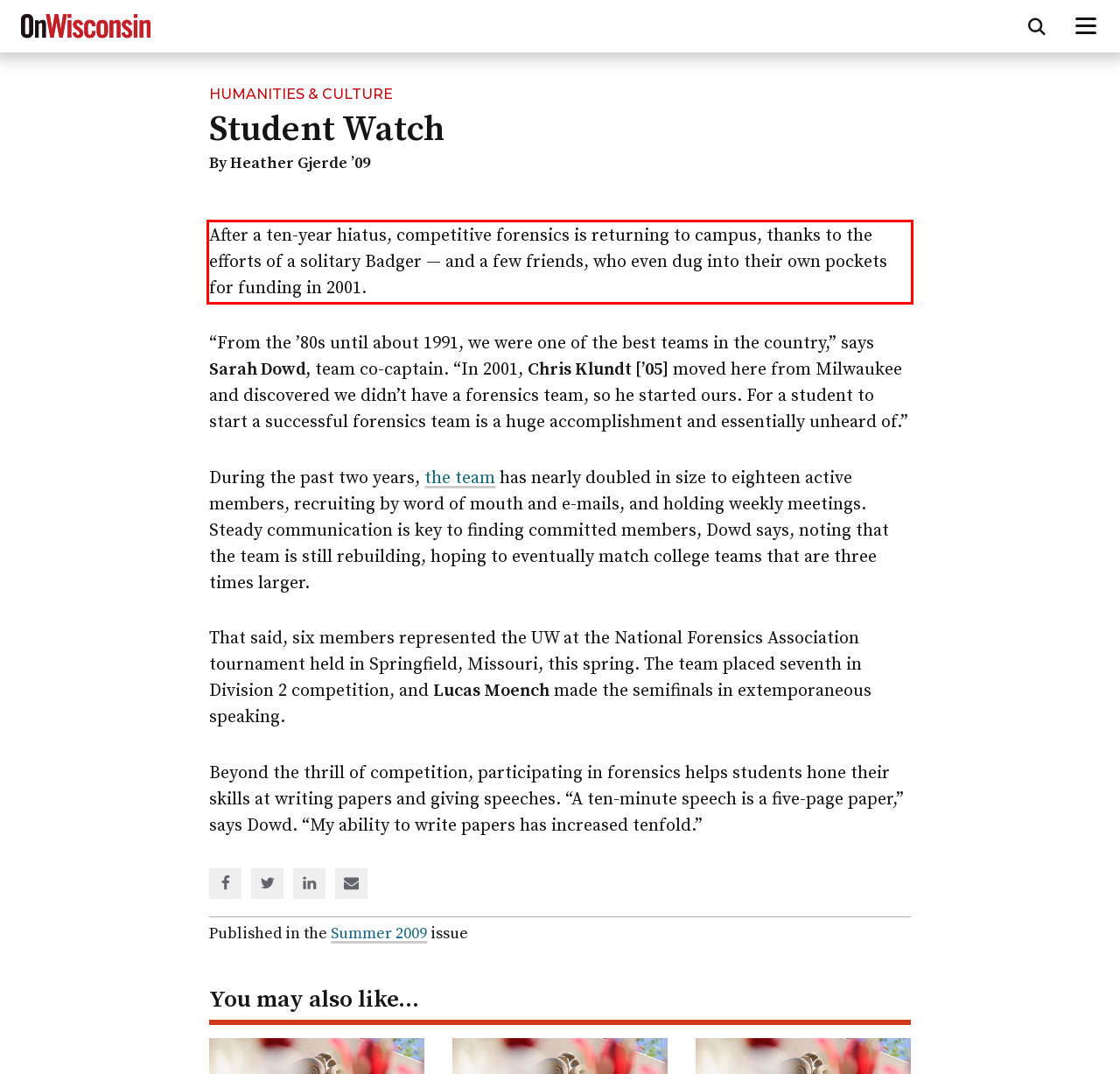Please identify and extract the text content from the UI element encased in a red bounding box on the provided webpage screenshot.

After a ten-year hiatus, competitive forensics is returning to campus, thanks to the efforts of a solitary Badger — and a few friends, who even dug into their own pockets for funding in 2001.